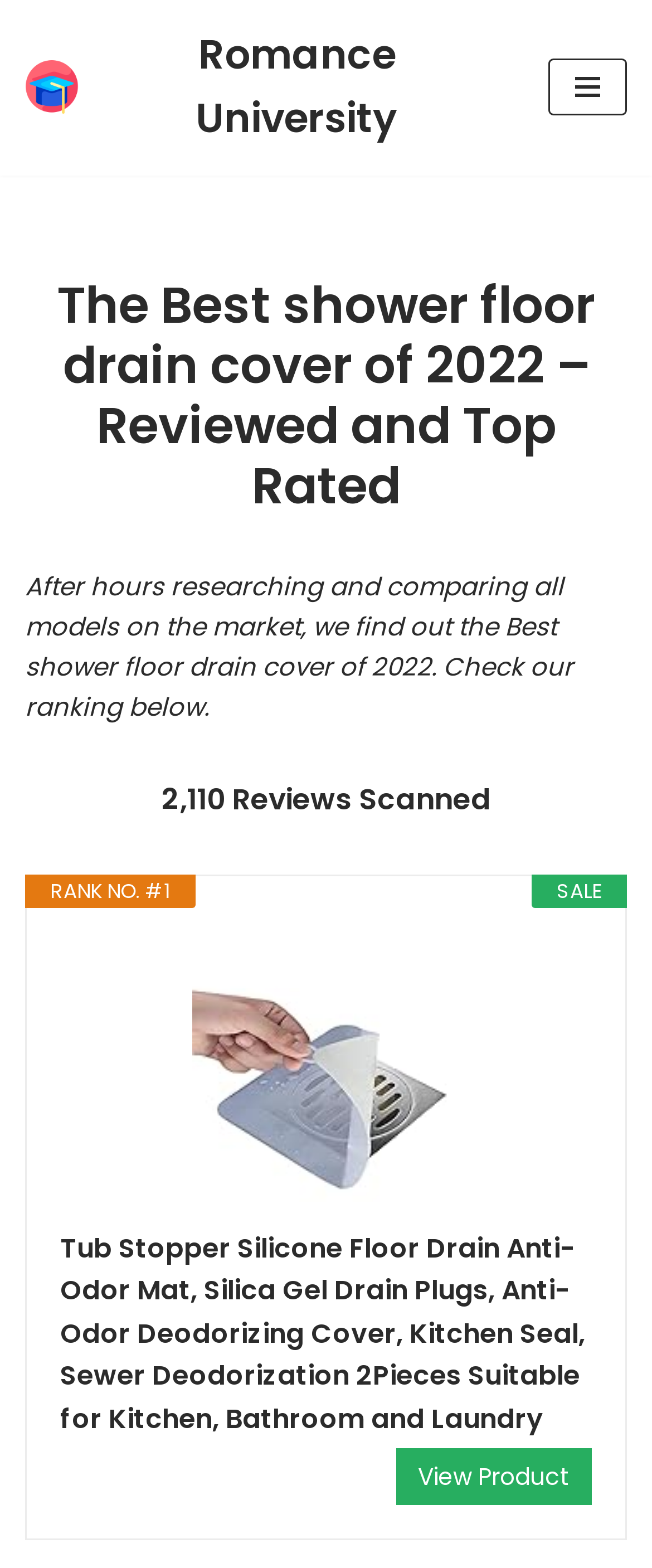Provide a brief response using a word or short phrase to this question:
What is the name of the website?

Romance University